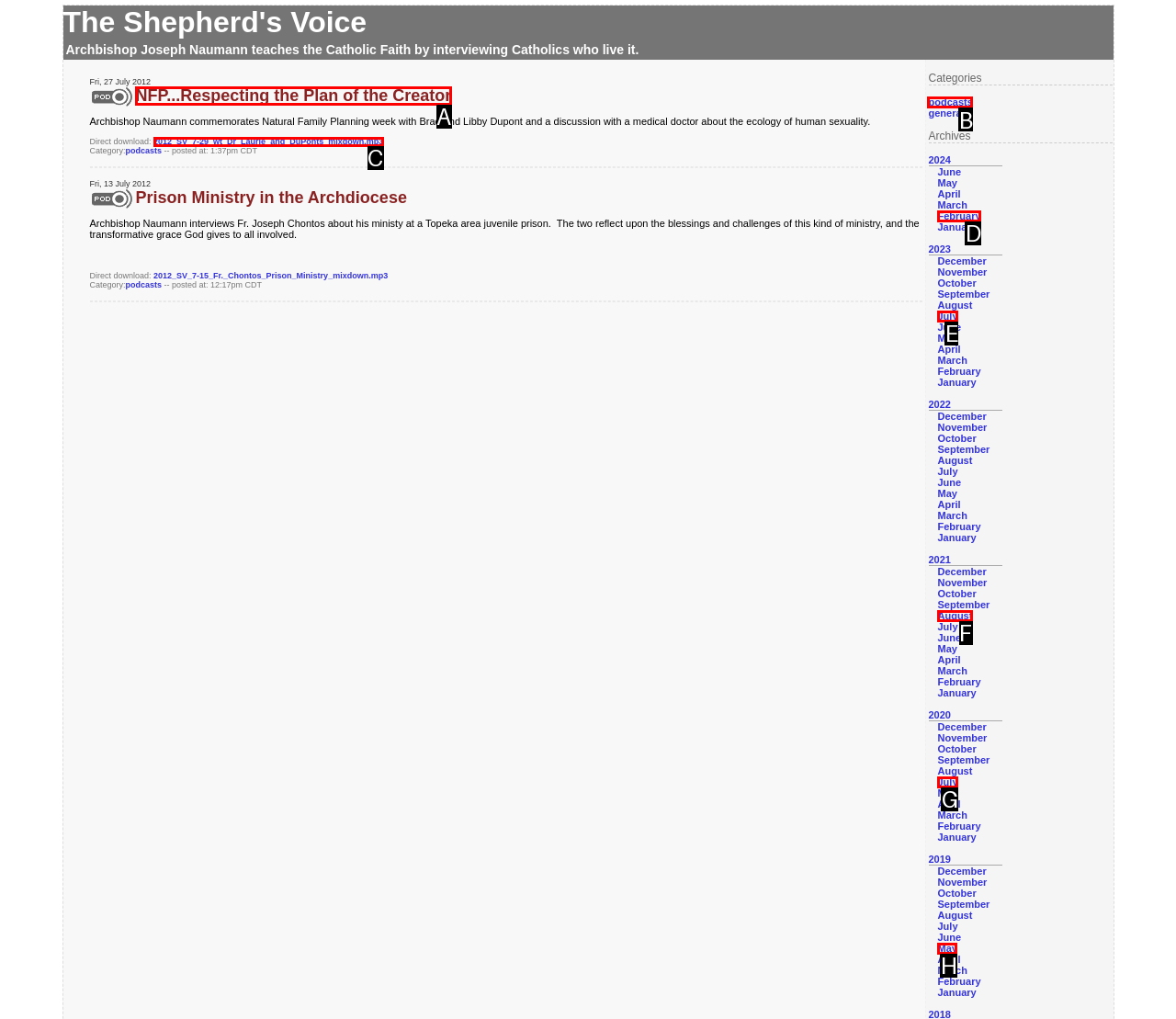Given the task: Click on the 'podcasts' category, tell me which HTML element to click on.
Answer with the letter of the correct option from the given choices.

B